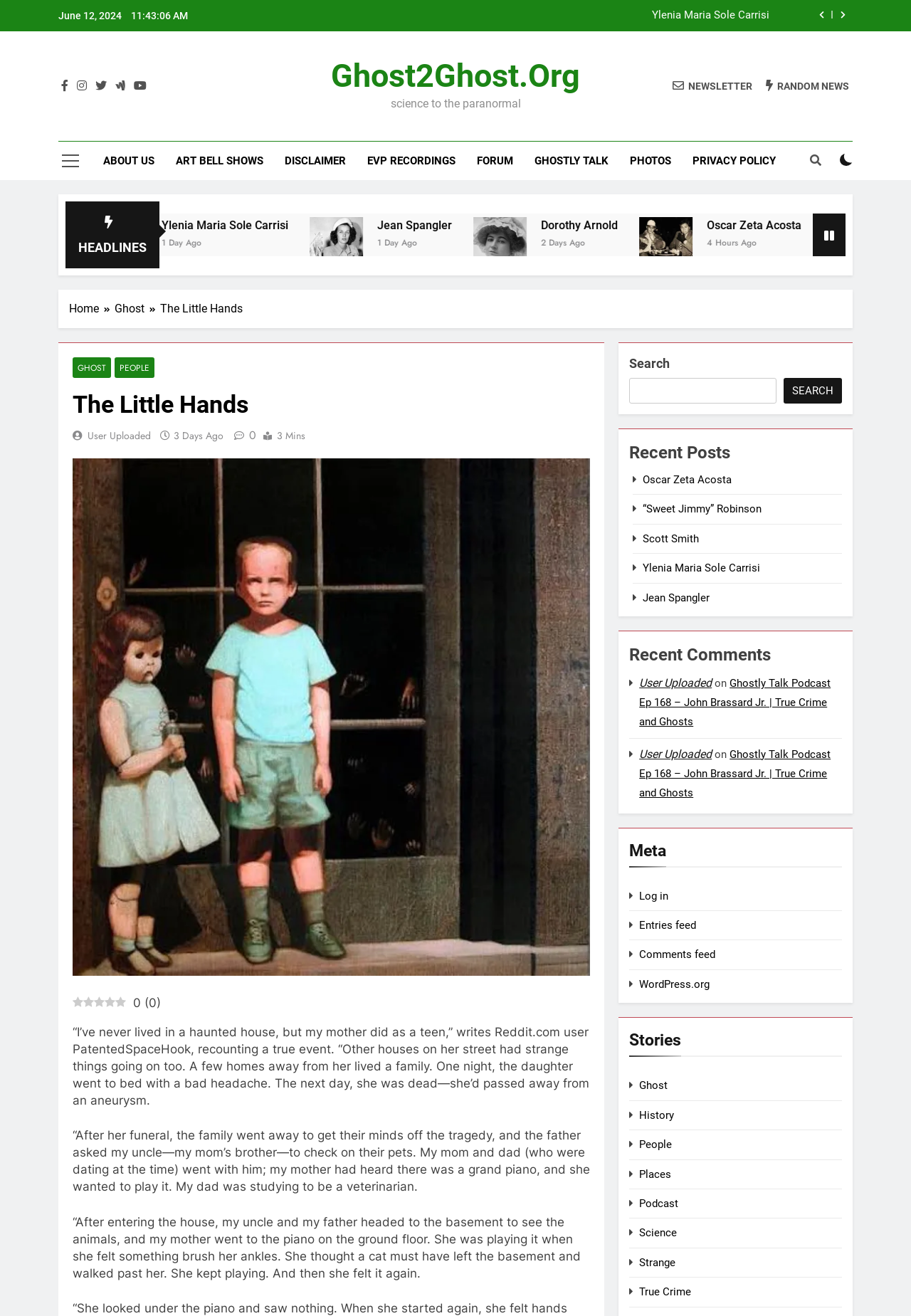Provide the bounding box coordinates of the HTML element described by the text: "Privacy Policy".

None